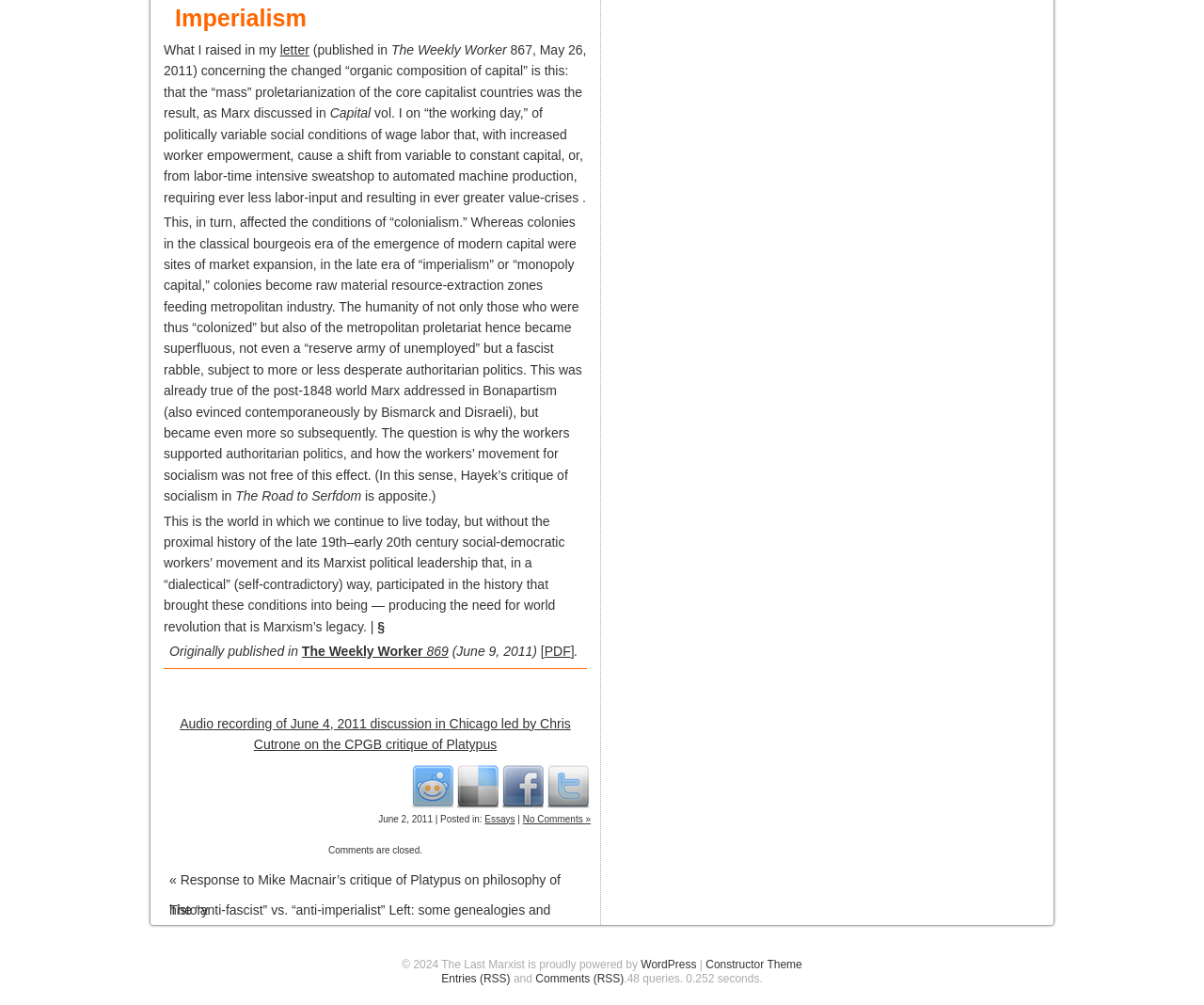Please provide the bounding box coordinates for the element that needs to be clicked to perform the following instruction: "Click the link to read the article 'The Road to Serfdom'". The coordinates should be given as four float numbers between 0 and 1, i.e., [left, top, right, bottom].

[0.196, 0.486, 0.3, 0.501]